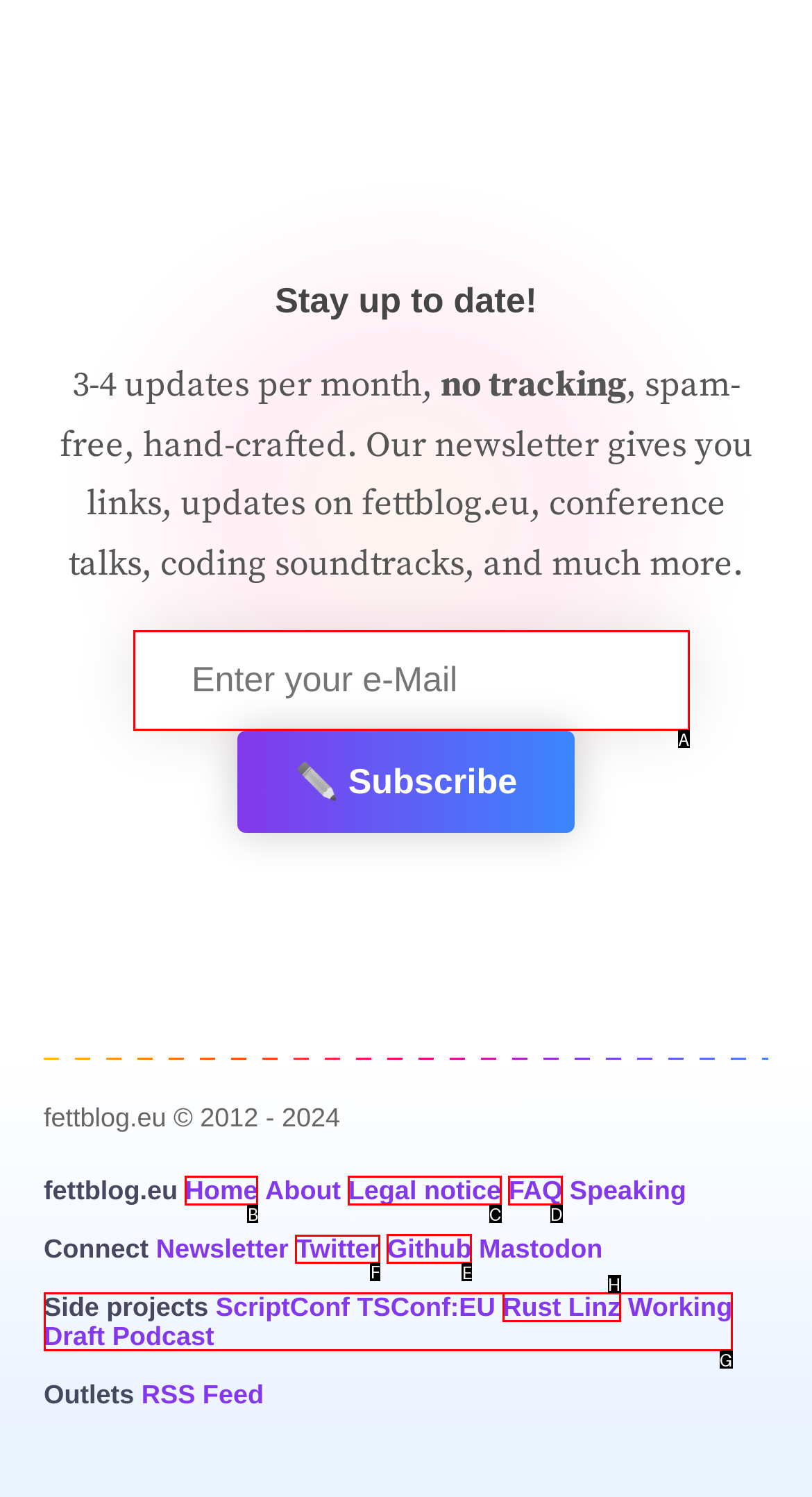Determine the letter of the element to click to accomplish this task: Follow on Twitter. Respond with the letter.

F